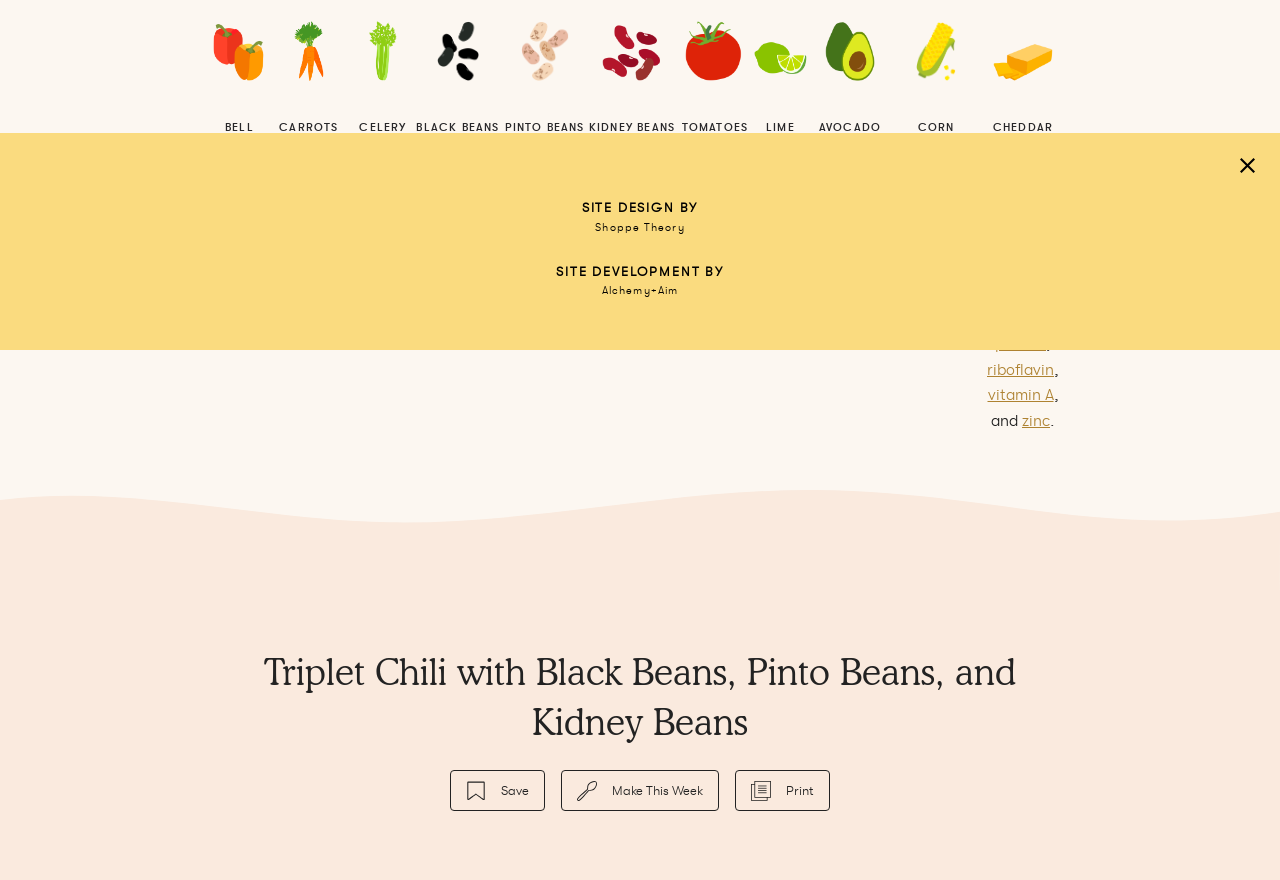Identify the bounding box coordinates of the element to click to follow this instruction: 'schedule a consultation'. Ensure the coordinates are four float values between 0 and 1, provided as [left, top, right, bottom].

None